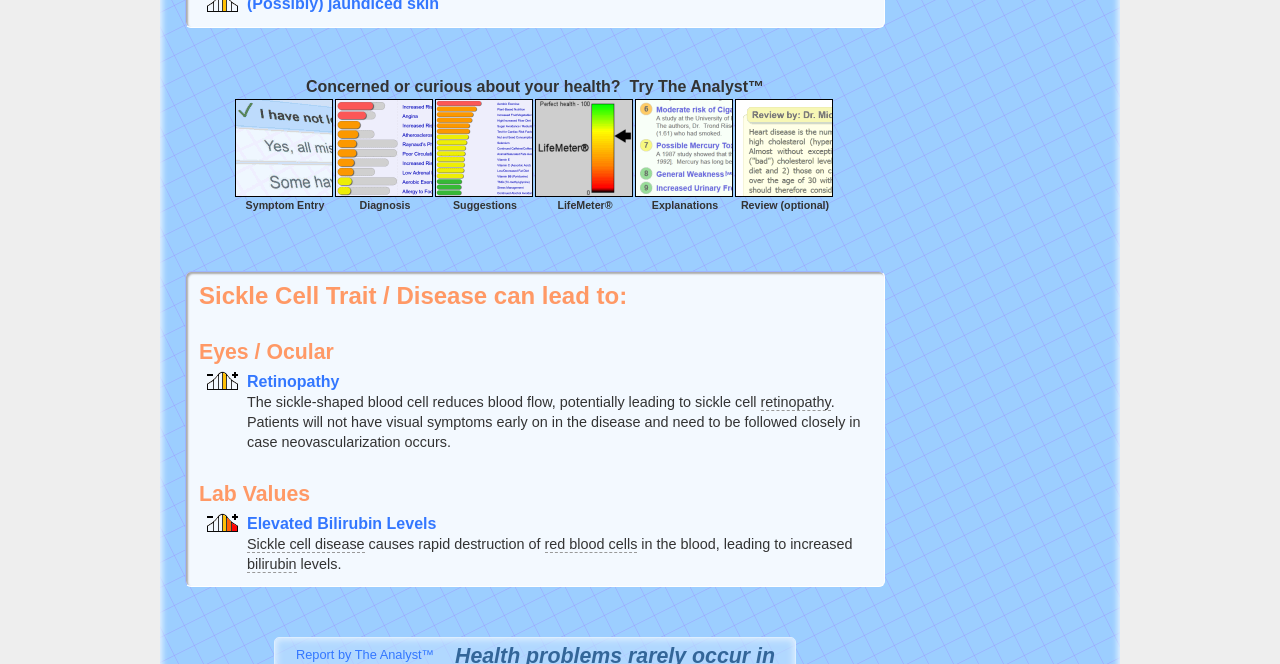Answer the following inquiry with a single word or phrase:
What is the name of the health analysis tool?

The Analyst